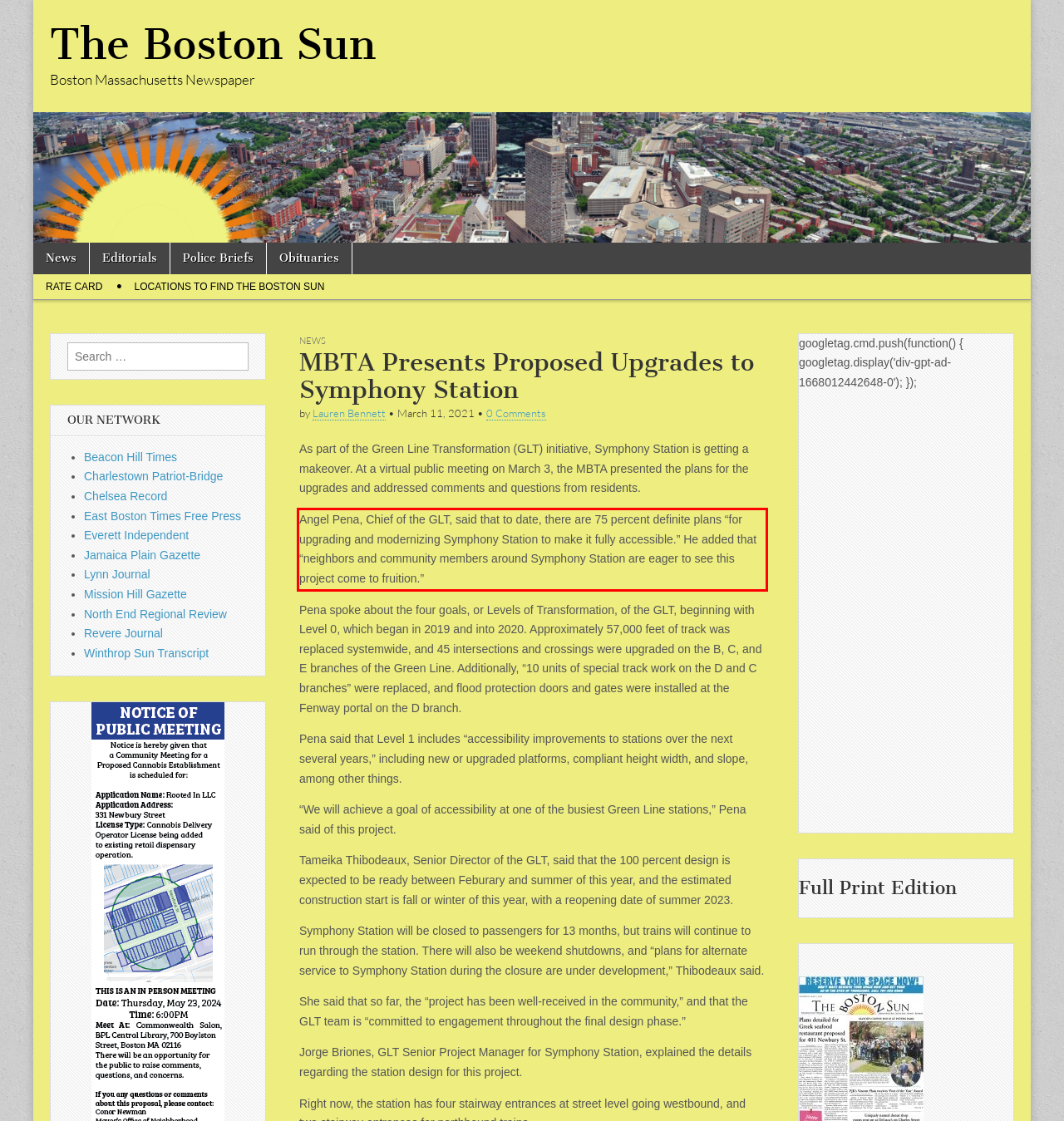Extract and provide the text found inside the red rectangle in the screenshot of the webpage.

Angel Pena, Chief of the GLT, said that to date, there are 75 percent definite plans “for upgrading and modernizing Symphony Station to make it fully accessible.” He added that “neighbors and community members around Symphony Station are eager to see this project come to fruition.”